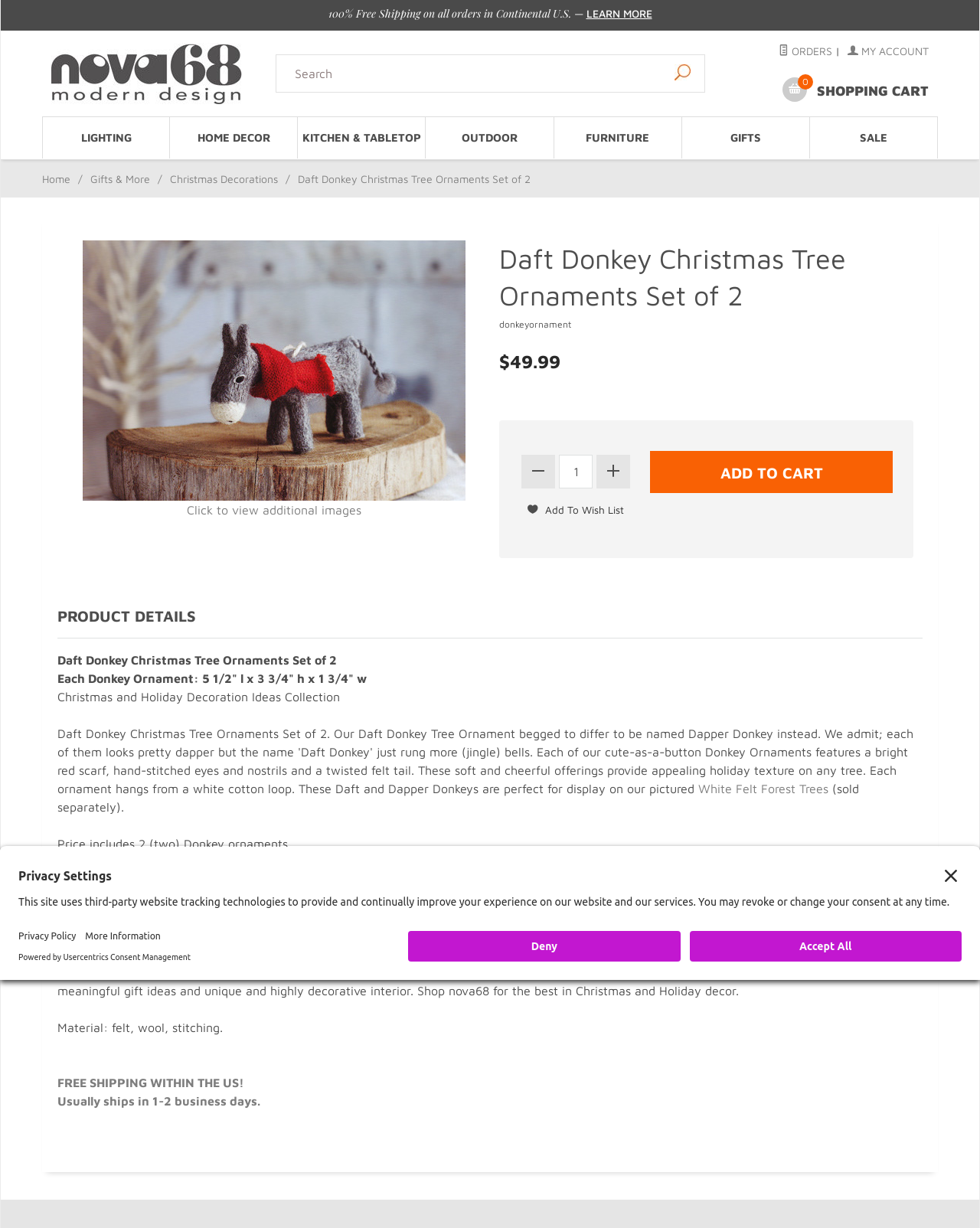Please answer the following question using a single word or phrase: 
What is the price of the Daft Donkey Christmas Tree Ornaments Set of 2?

$49.99